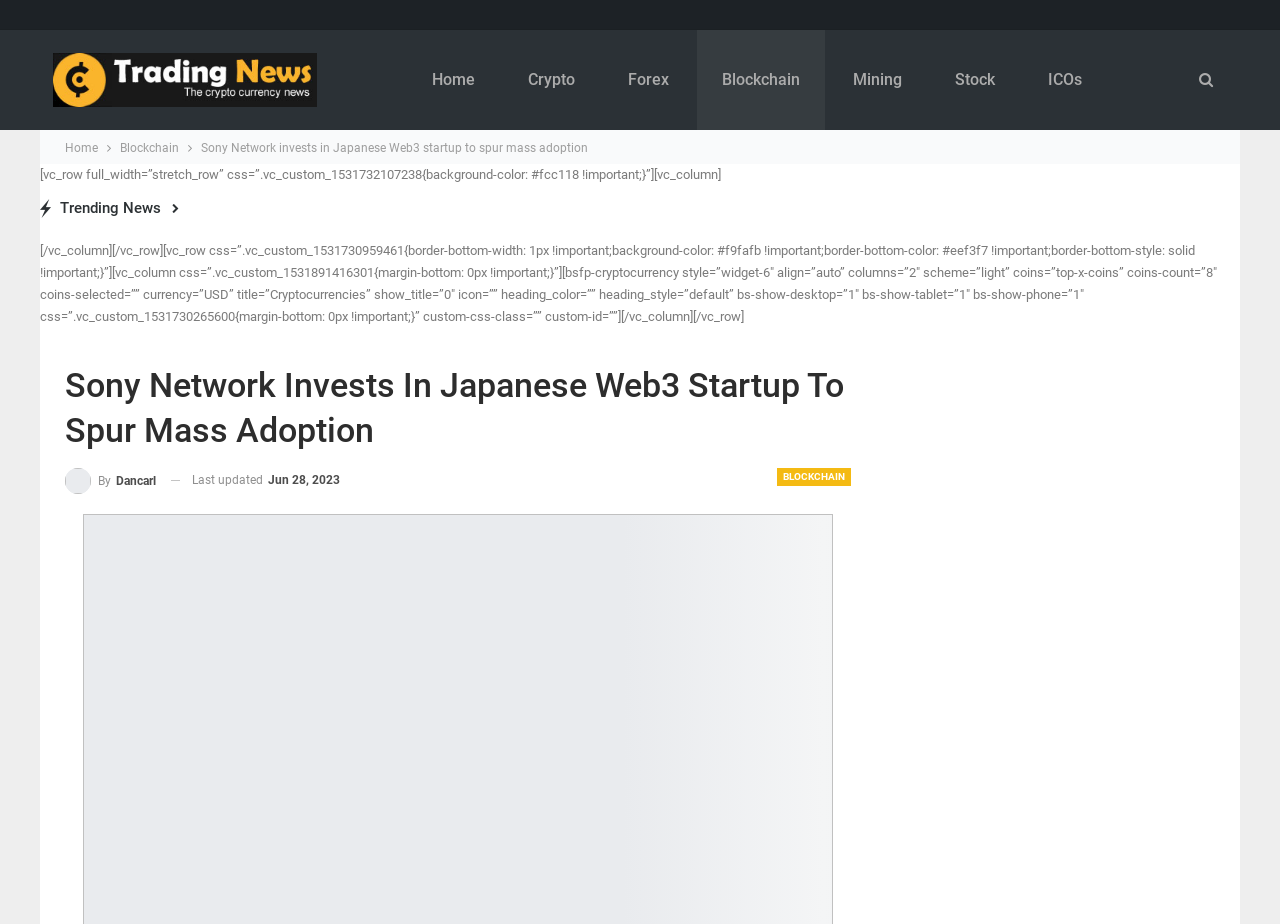Please locate the bounding box coordinates of the element that should be clicked to achieve the given instruction: "Check the 'Cryptocurrencies' section".

[0.031, 0.263, 0.951, 0.351]